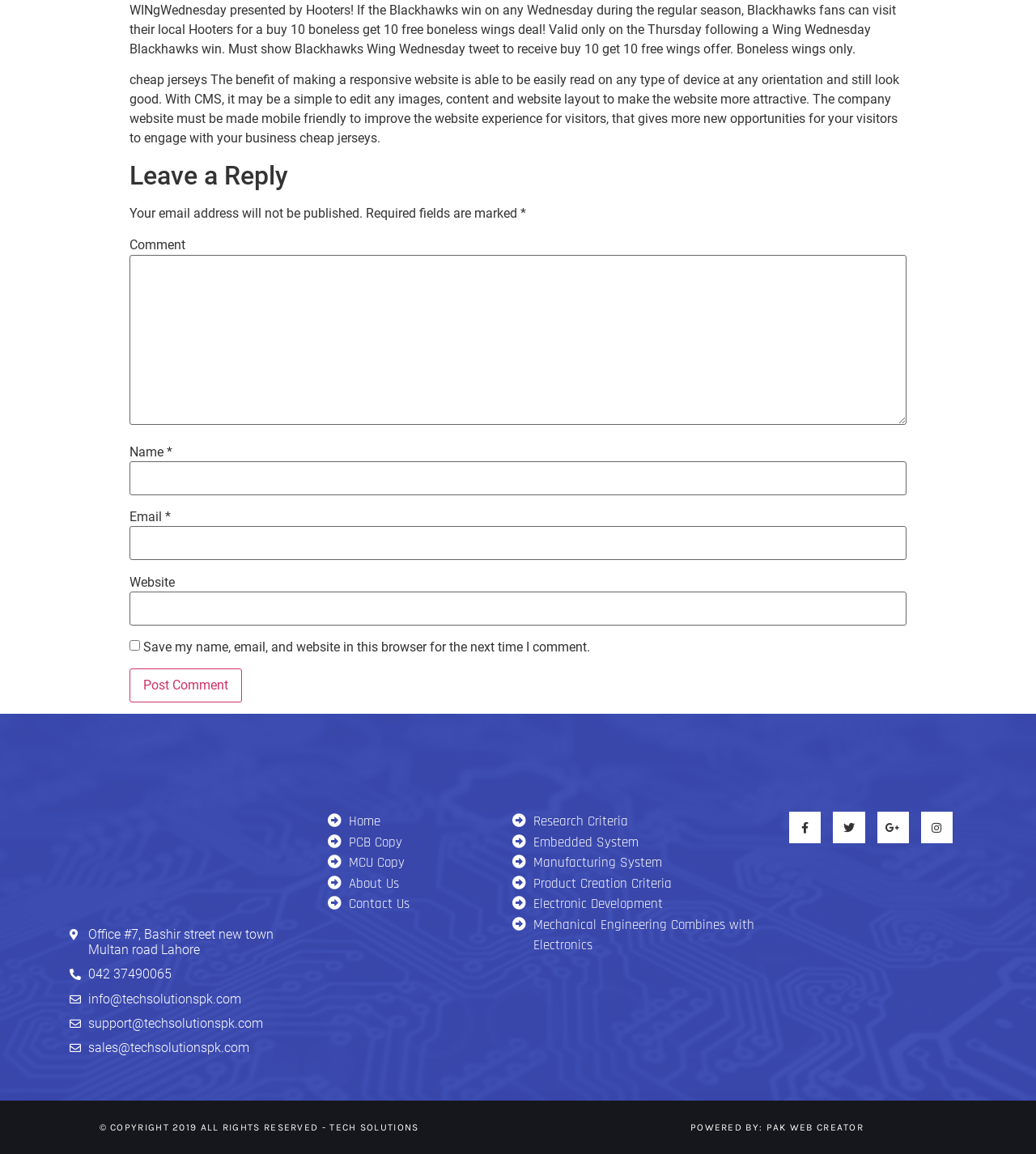What is required to receive the buy 10 get 10 free wings offer?
Please provide a single word or phrase based on the screenshot.

Show Blackhawks Wing Wednesday tweet